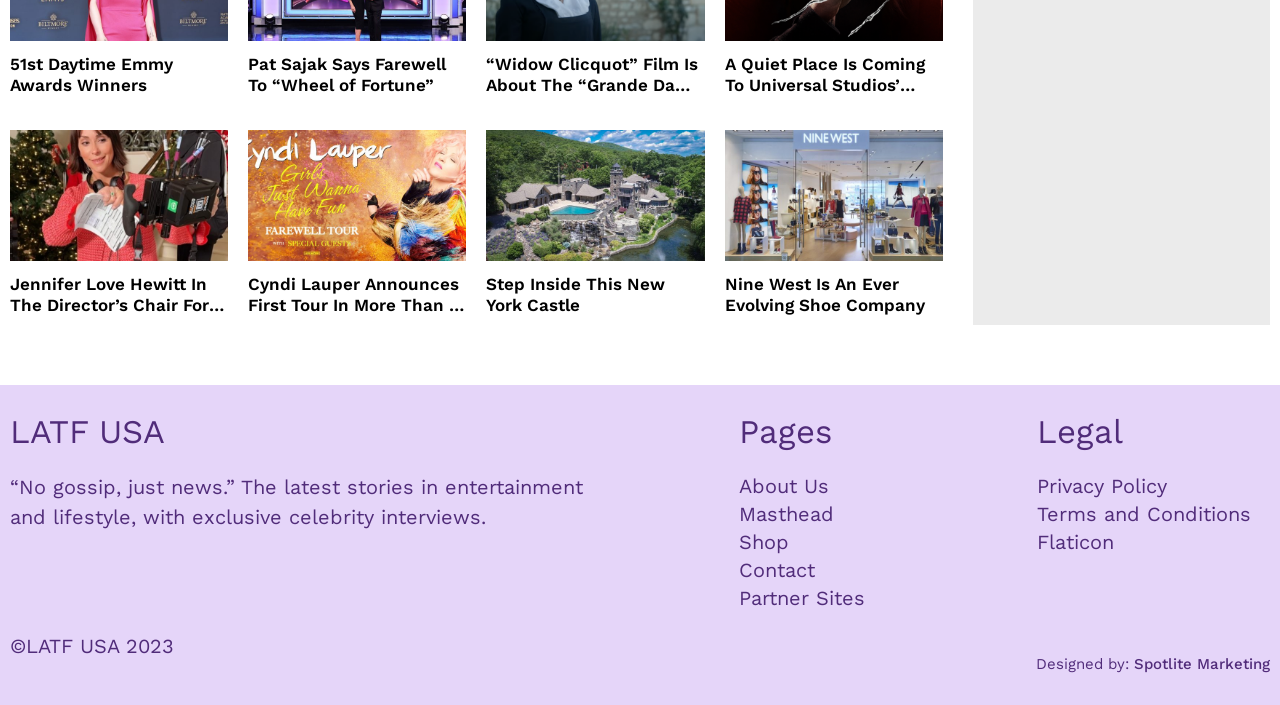Please identify the bounding box coordinates for the region that you need to click to follow this instruction: "Read about Cyndi Lauper's tour".

[0.194, 0.389, 0.364, 0.447]